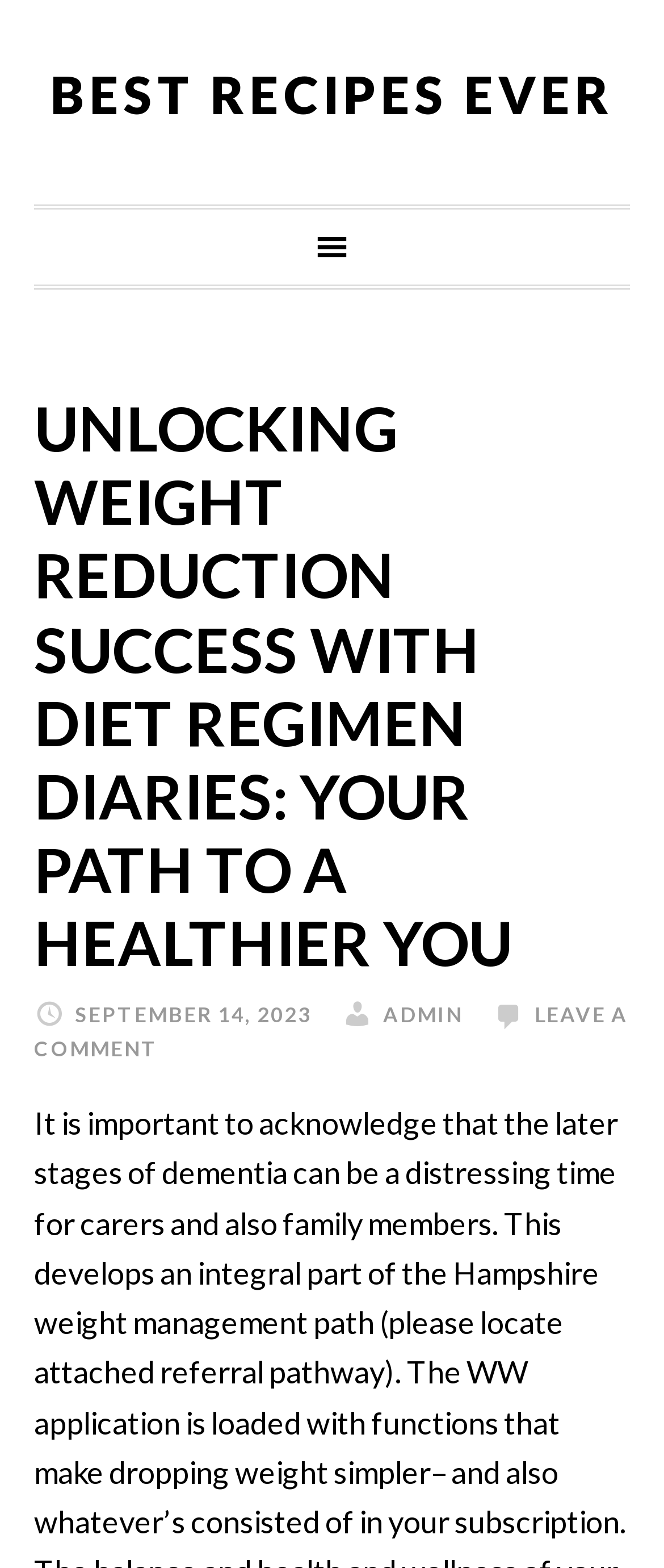How many elements are in the header section?
By examining the image, provide a one-word or phrase answer.

4